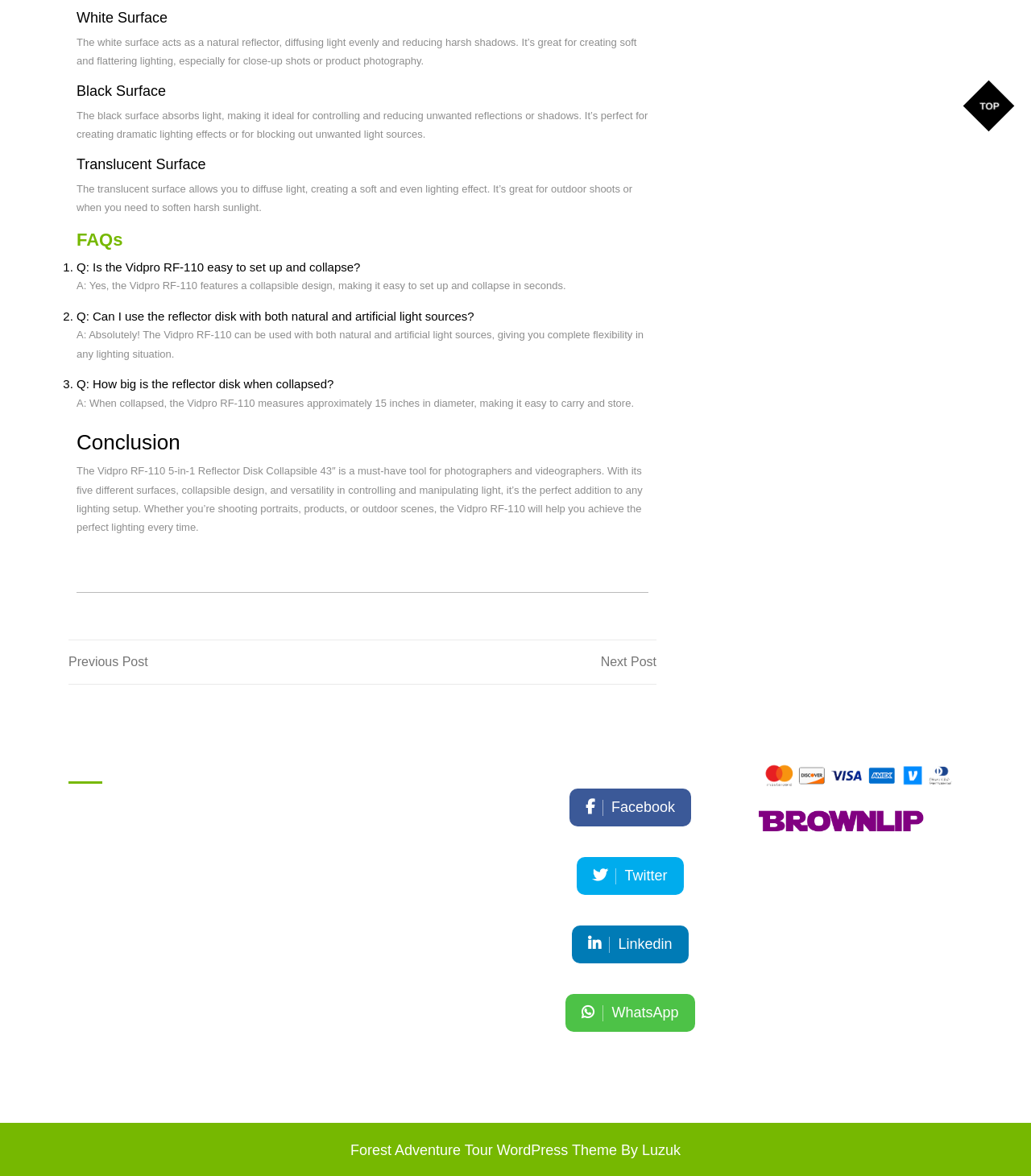Find the coordinates for the bounding box of the element with this description: "Top".

[0.934, 0.068, 0.984, 0.112]